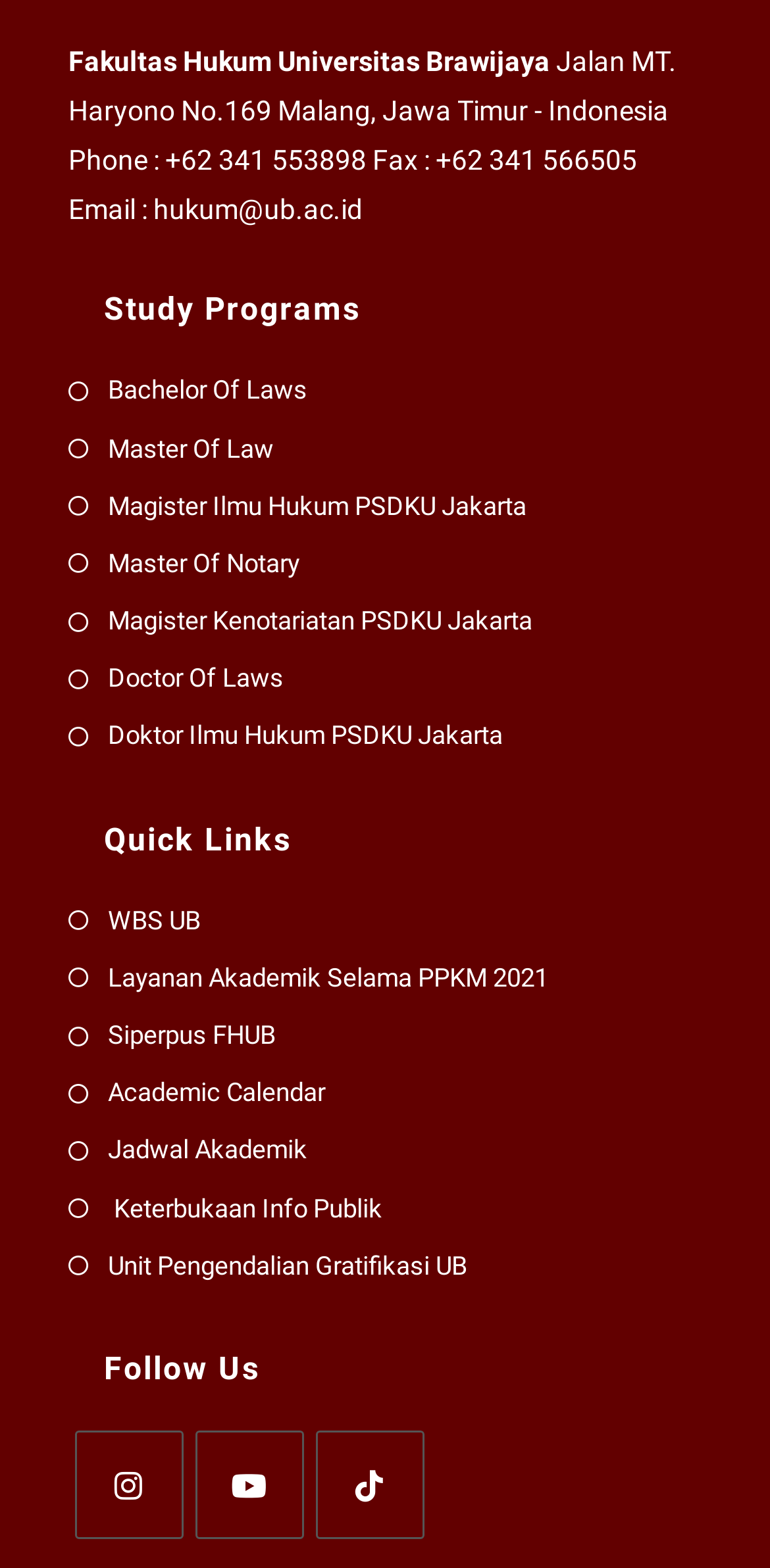Please determine the bounding box coordinates of the element's region to click in order to carry out the following instruction: "Visit WBS UB". The coordinates should be four float numbers between 0 and 1, i.e., [left, top, right, bottom].

[0.088, 0.572, 0.26, 0.602]